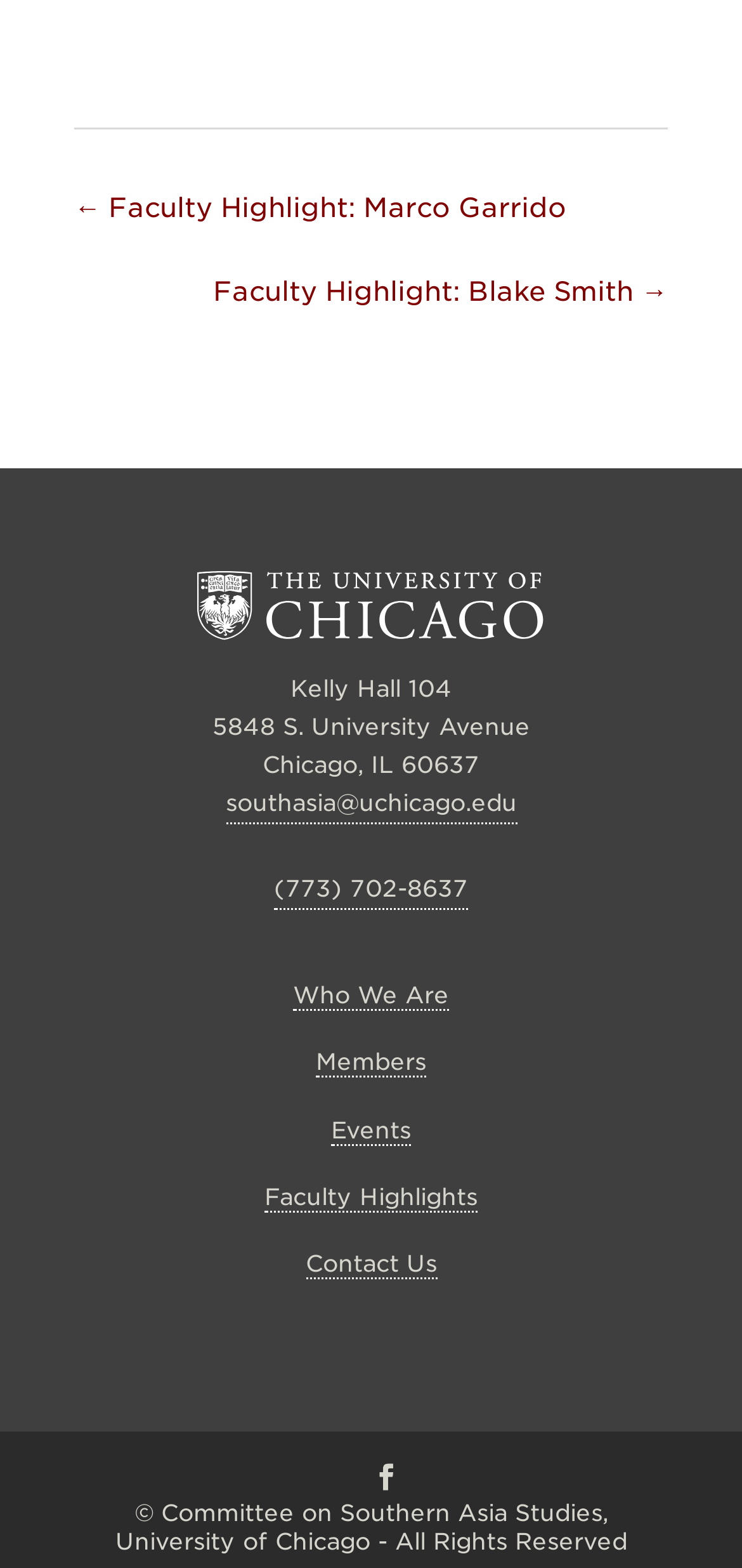Provide a one-word or short-phrase response to the question:
What is the name of the university?

The University of Chicago